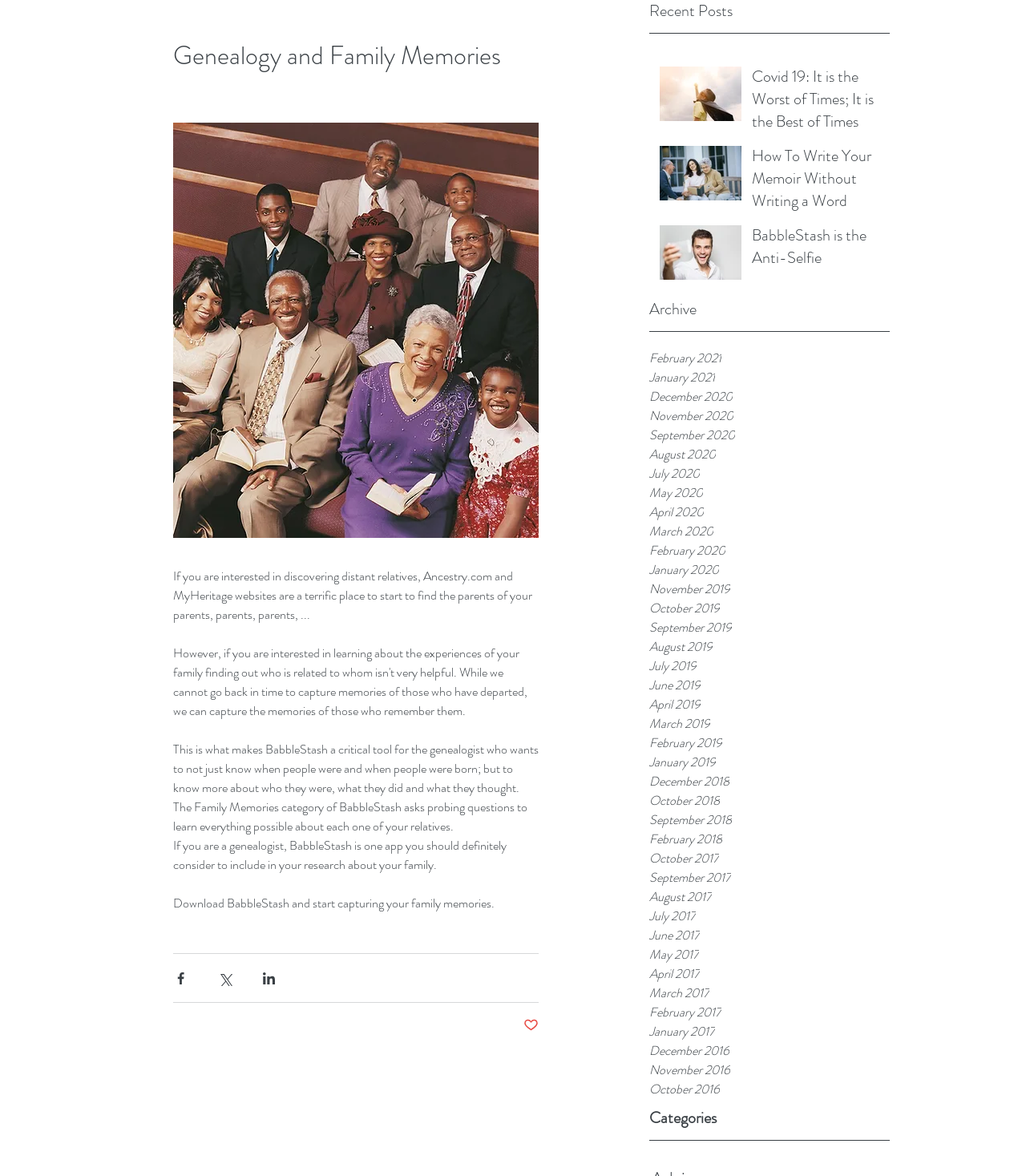Locate the bounding box coordinates of the element to click to perform the following action: 'View archive'. The coordinates should be given as four float values between 0 and 1, in the form of [left, top, right, bottom].

[0.633, 0.297, 0.867, 0.935]